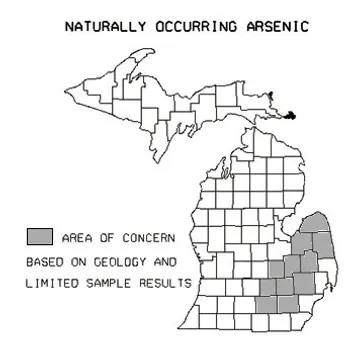What is the basis for identifying areas of concern?
Based on the image, answer the question with a single word or brief phrase.

Geological assessments and sample results